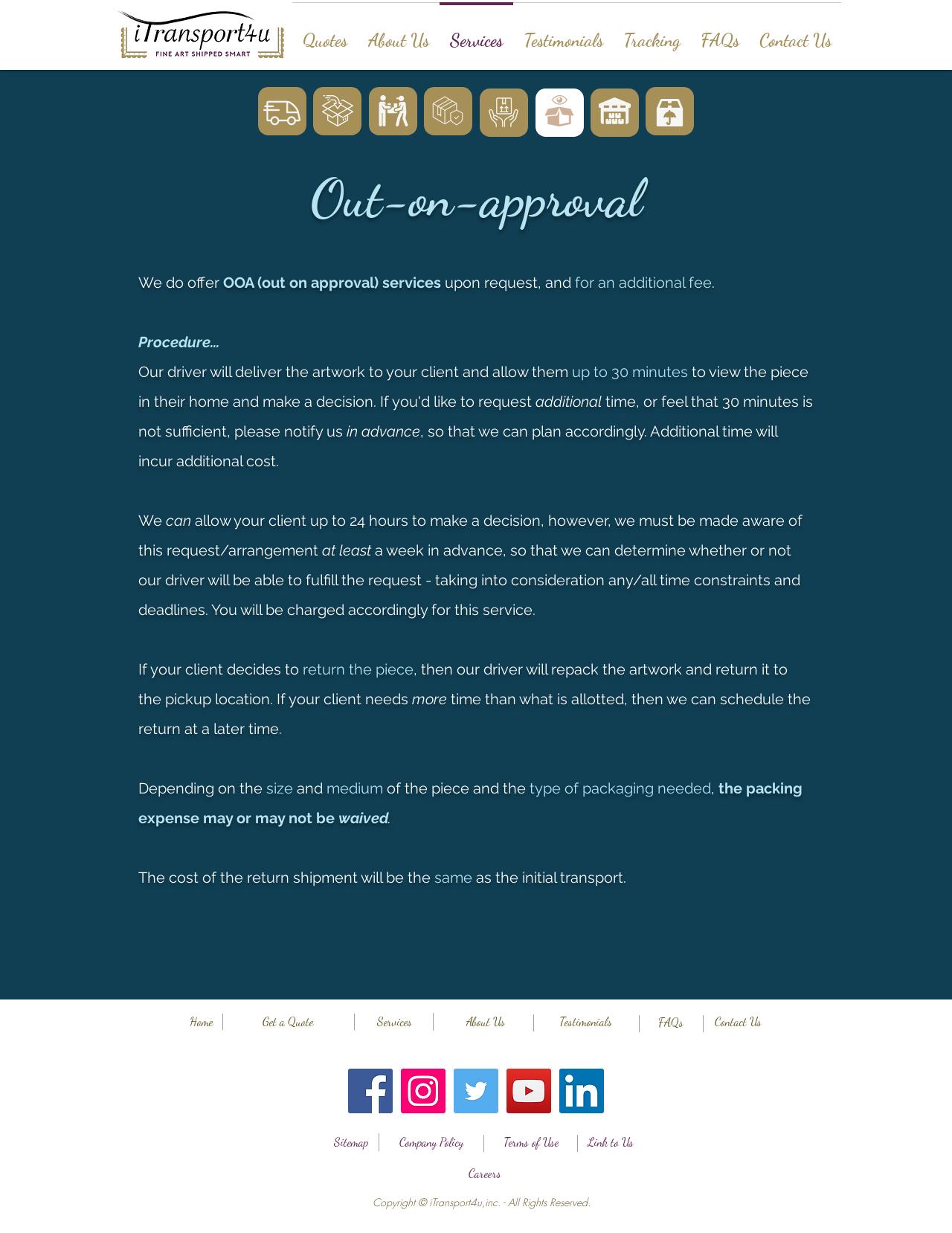What is the name of the service offered by this company?
Based on the image, answer the question with a single word or brief phrase.

Out-on-approval